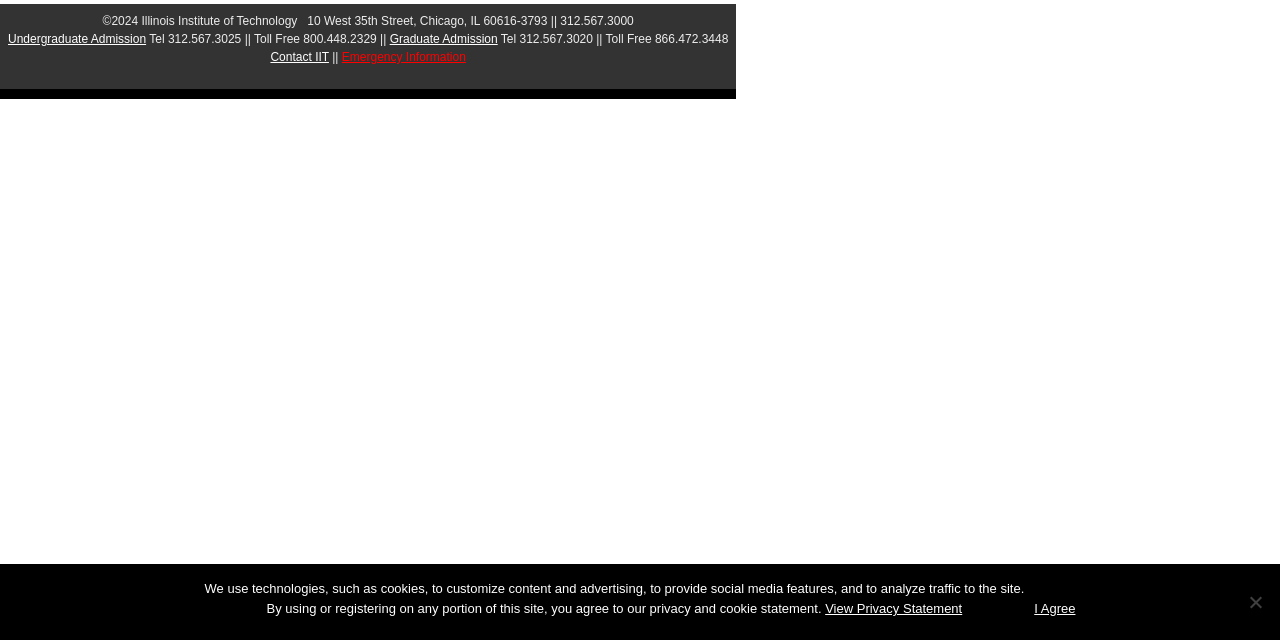Determine the bounding box for the UI element that matches this description: "View Privacy Statement".

[0.645, 0.935, 0.752, 0.958]